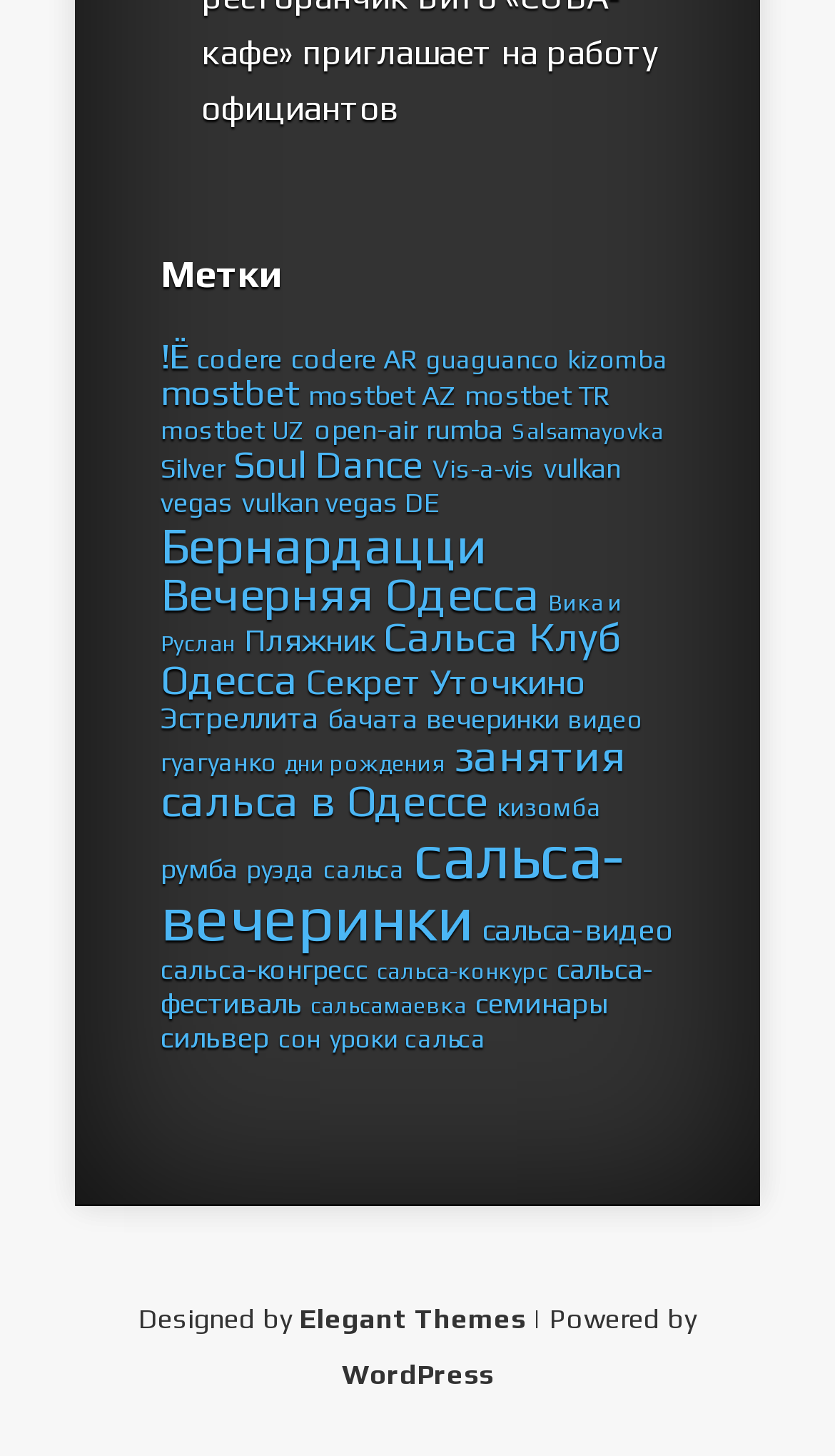Find the bounding box coordinates of the element I should click to carry out the following instruction: "Explore 'School youtube unblocked'".

None